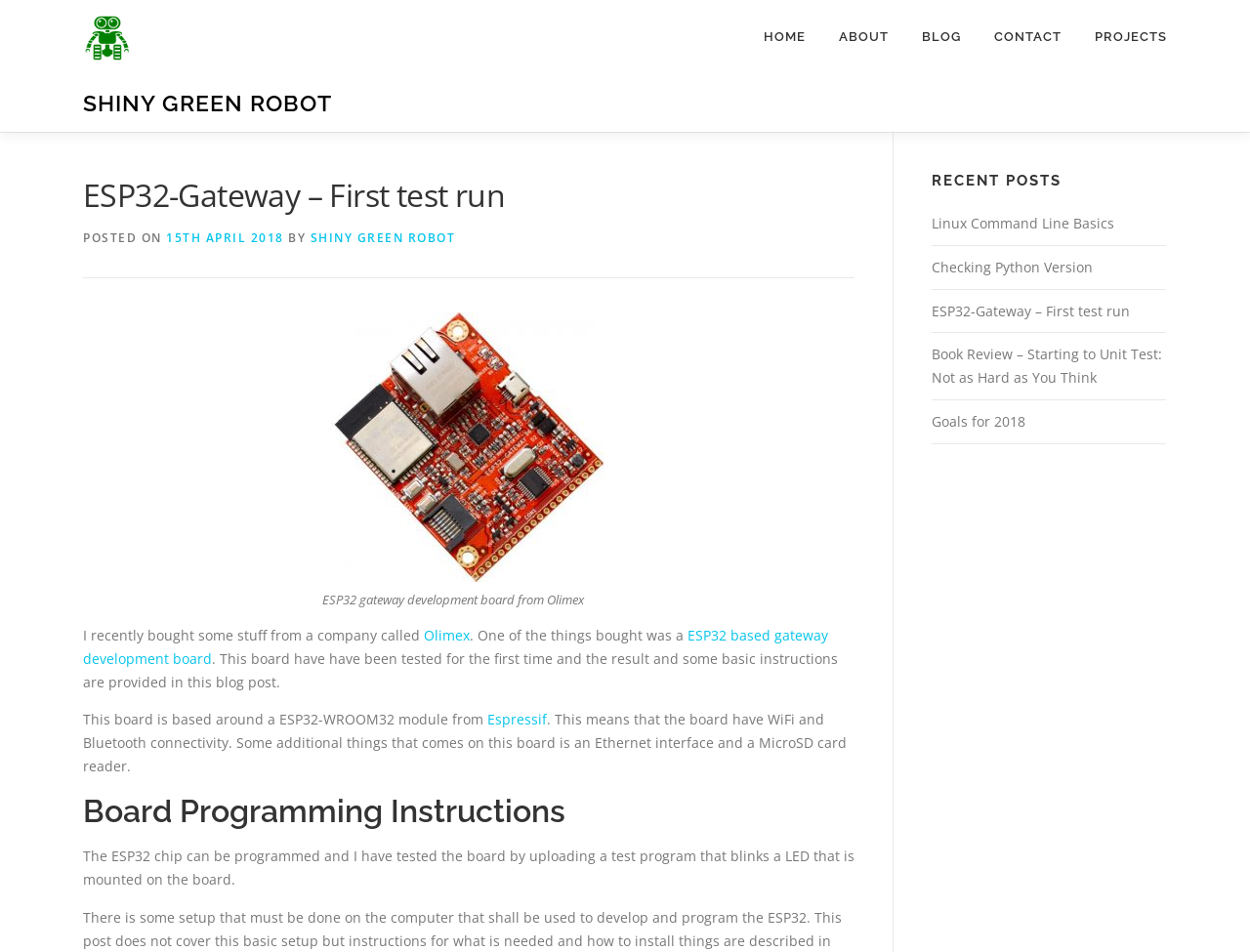Provide a single word or phrase answer to the question: 
What is the name of the robot?

Shiny Green Robot